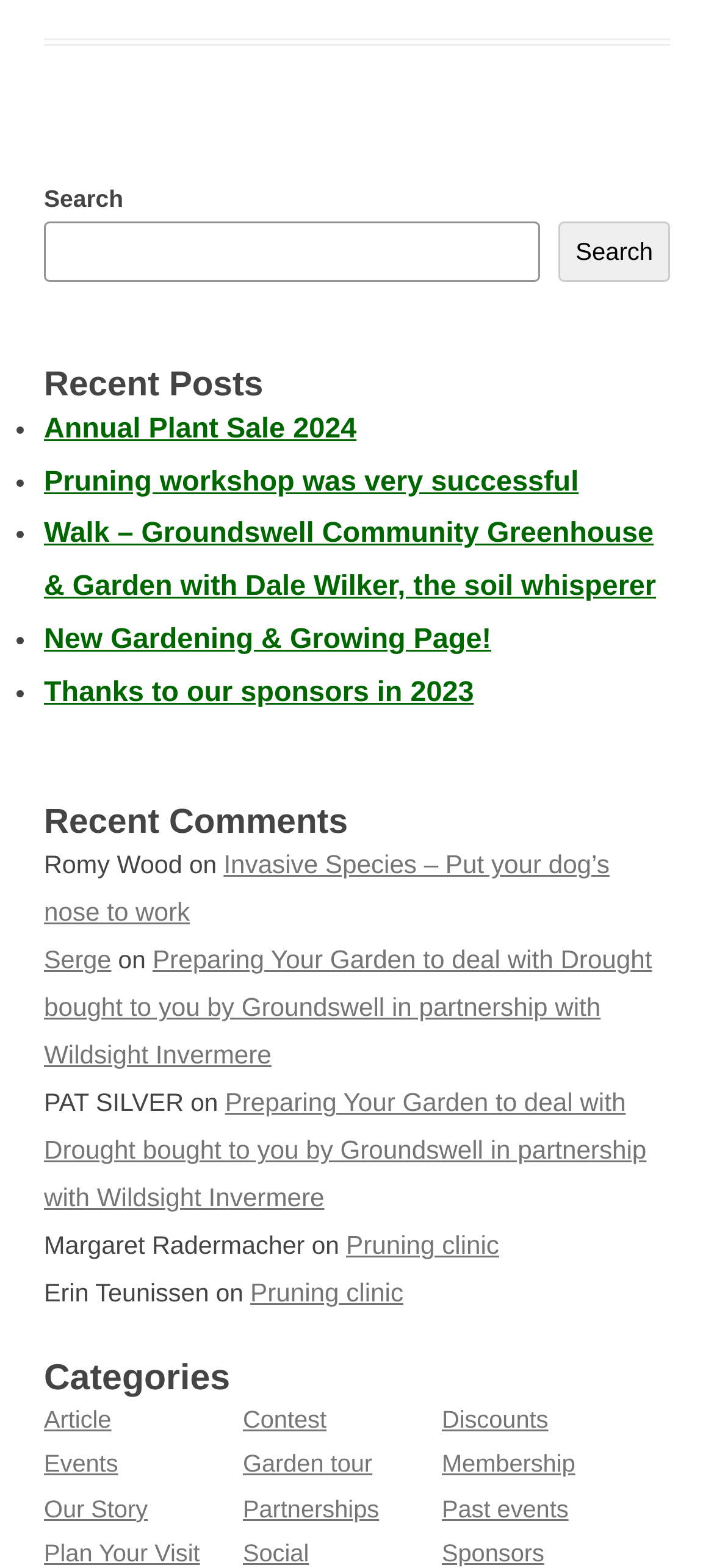What type of information is displayed in the 'Recent Comments' section?
Answer the question in as much detail as possible.

The 'Recent Comments' section displays comments from users, including the user's name, the date of the comment, and the text of the comment. This suggests that the purpose of the 'Recent Comments' section is to display recent comments from users.